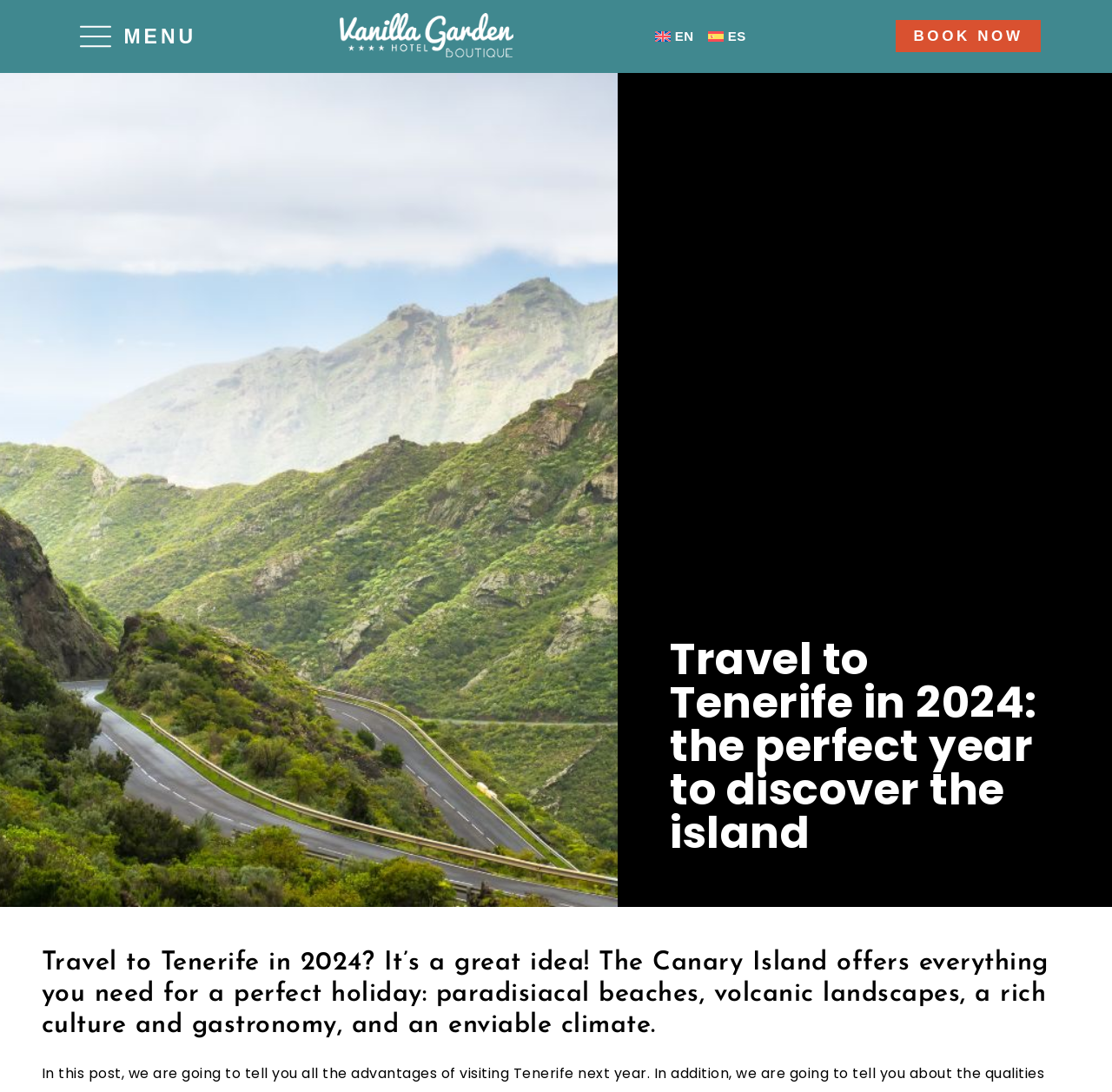Please determine the bounding box of the UI element that matches this description: BOOK NOW. The coordinates should be given as (top-left x, top-left y, bottom-right x, bottom-right y), with all values between 0 and 1.

[0.806, 0.019, 0.936, 0.048]